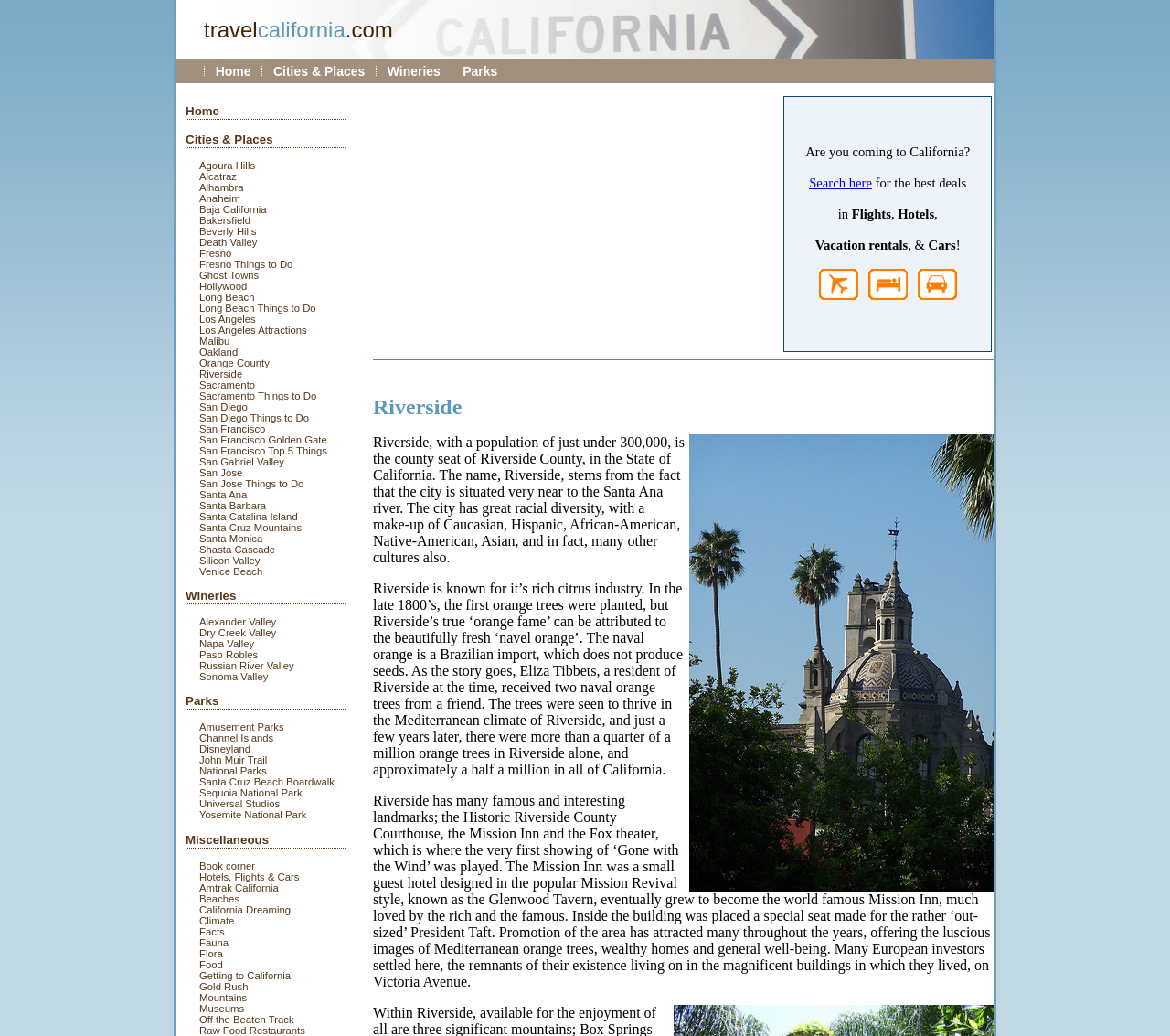How many categories are listed in the top navigation bar?
Please use the visual content to give a single word or phrase answer.

4